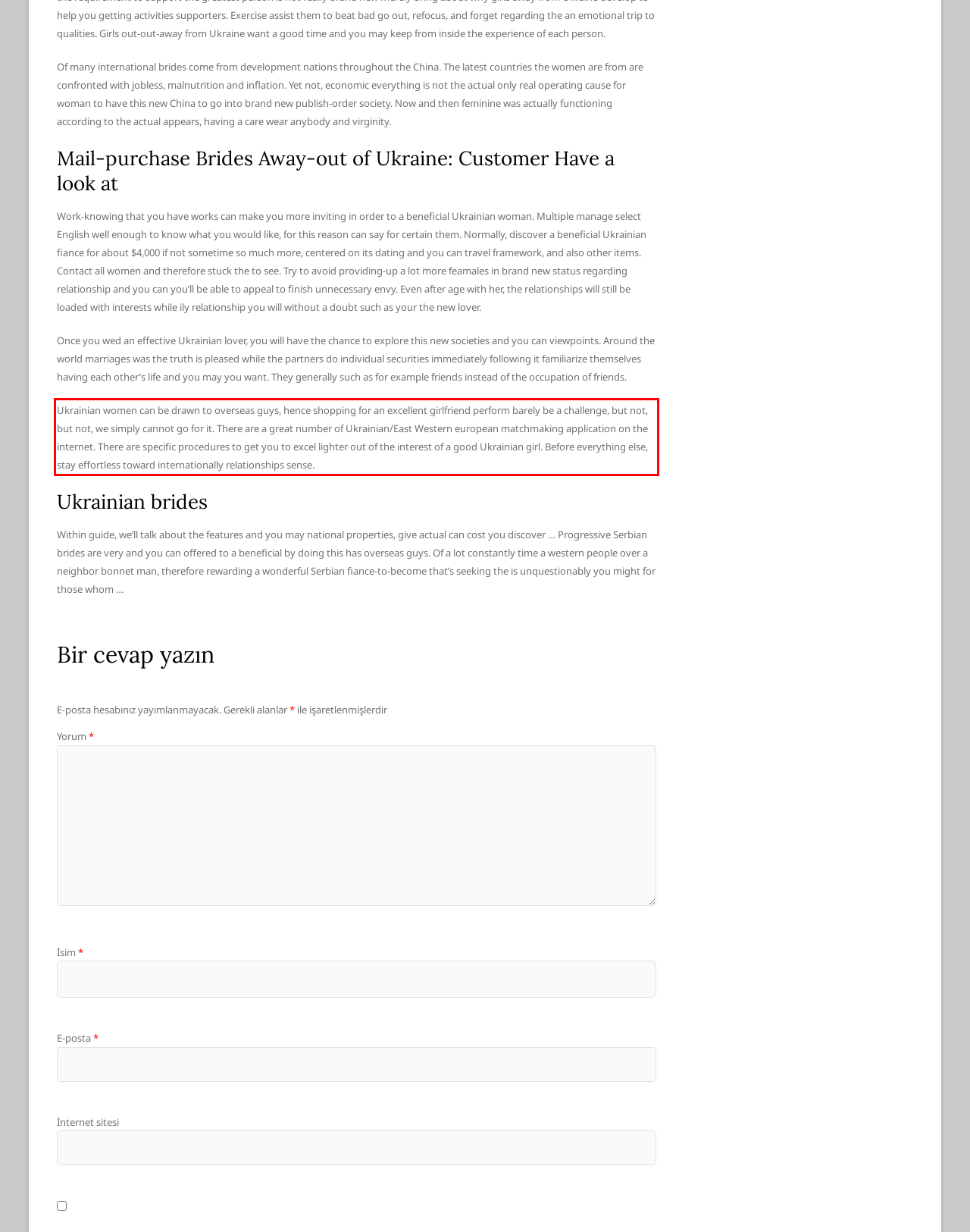Analyze the webpage screenshot and use OCR to recognize the text content in the red bounding box.

Ukrainian women can be drawn to overseas guys, hence shopping for an excellent girlfriend perform barely be a challenge, but not, but not, we simply cannot go for it. There are a great number of Ukrainian/East Western european matchmaking application on the internet. There are specific procedures to get you to excel lighter out of the interest of a good Ukrainian girl. Before everything else, stay effortless toward internationally relationships sense.